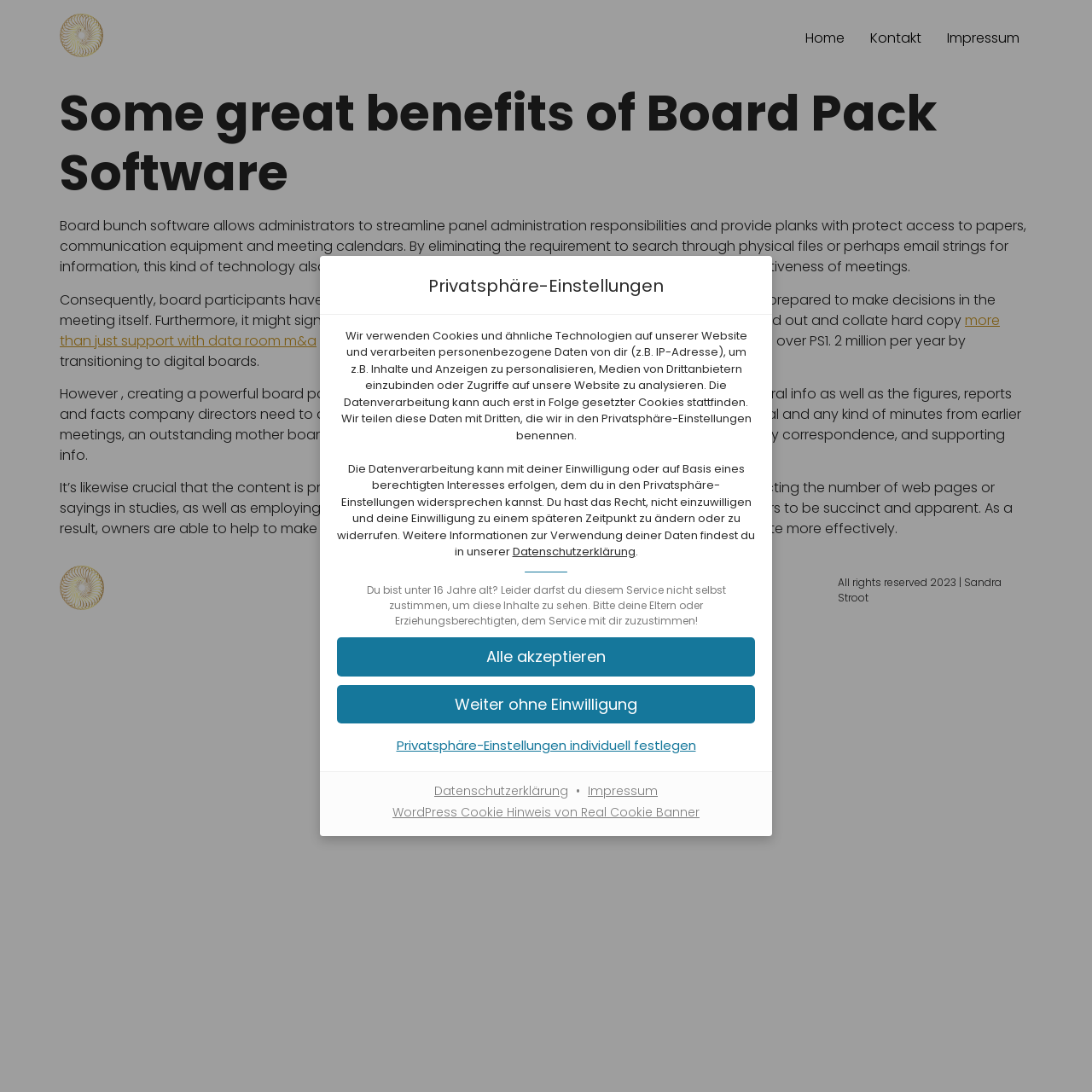What is the purpose of the website?
Provide an in-depth and detailed explanation in response to the question.

Based on the webpage content, it appears that the website is discussing the benefits of Board Pack Software, which suggests that the website is related to this software and its applications.